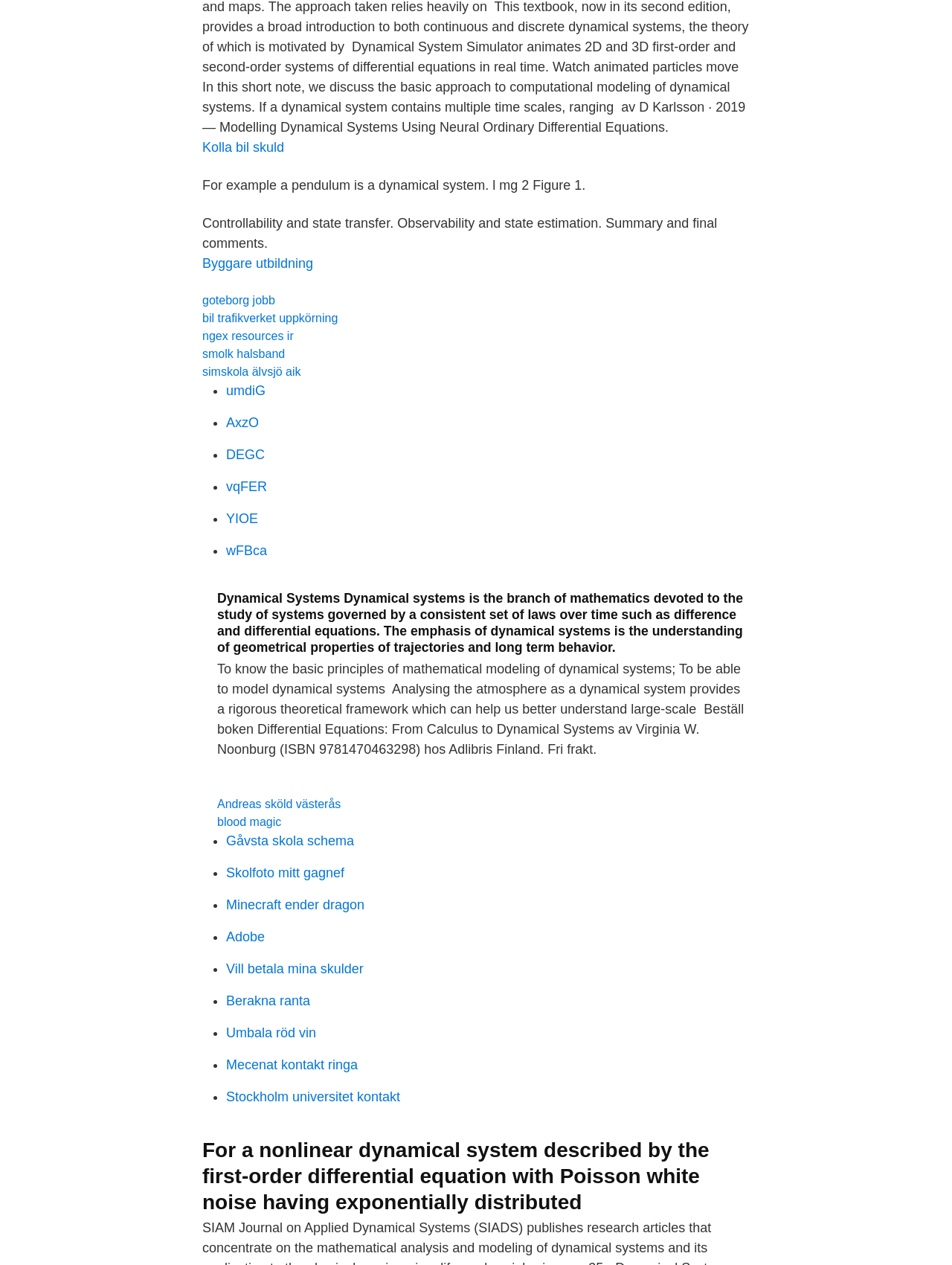Determine the bounding box coordinates for the HTML element described here: "Vill betala mina skulder".

[0.238, 0.76, 0.382, 0.772]